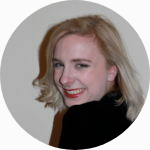Give a detailed account of the visual elements in the image.

This image features a smiling woman with blonde hair styled in loose waves. She has a warm expression and is looking slightly over her shoulder against a simple background. The circular crop of the image brings focus to her joyful demeanor. The individual is identified as Audrey O'Brien, the Senior Editor for Amendo, who resides in New York with her Pomeranian named Liam. Audrey enjoys cheese fries, prefers going to bed by 10 PM, and is a fan of the movie "Paddington 2."